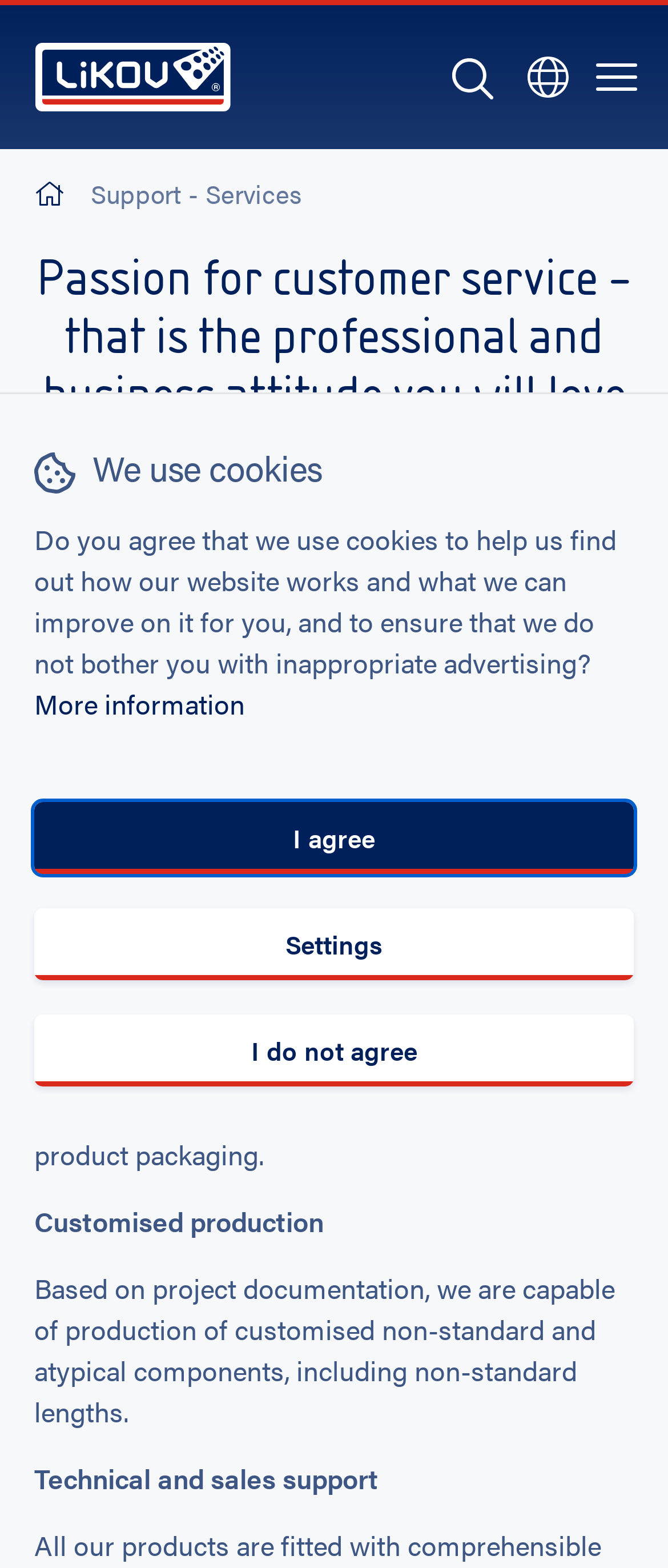Please identify the bounding box coordinates of the element's region that should be clicked to execute the following instruction: "Search". The bounding box coordinates must be four float numbers between 0 and 1, i.e., [left, top, right, bottom].

[0.651, 0.023, 0.764, 0.075]